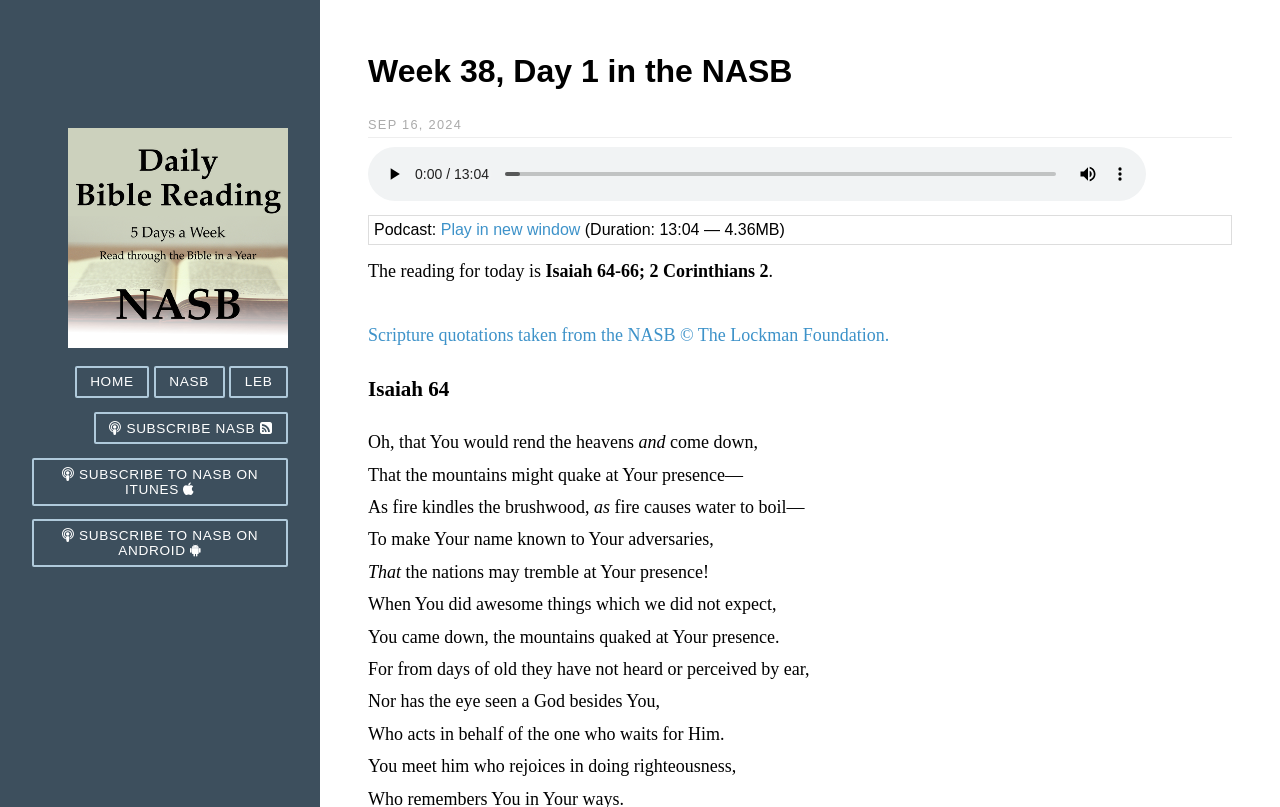Please determine the heading text of this webpage.

Week 38, Day 1 in the NASB